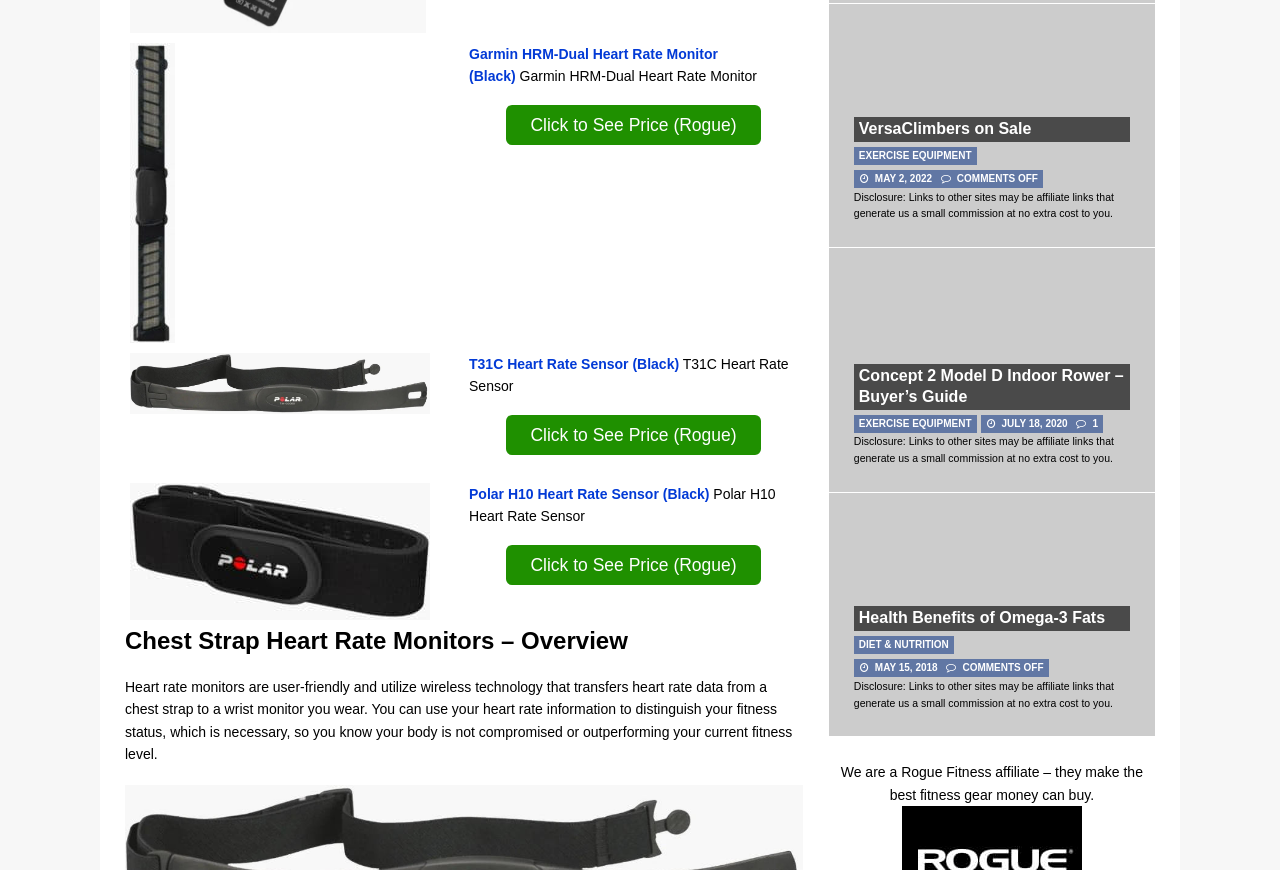What is the affiliation of the website mentioned at the bottom?
Can you provide a detailed and comprehensive answer to the question?

The website mentions at the bottom 'We are a Rogue Fitness affiliate – they make the best fitness gear money can buy' which indicates that the website is affiliated with Rogue Fitness.